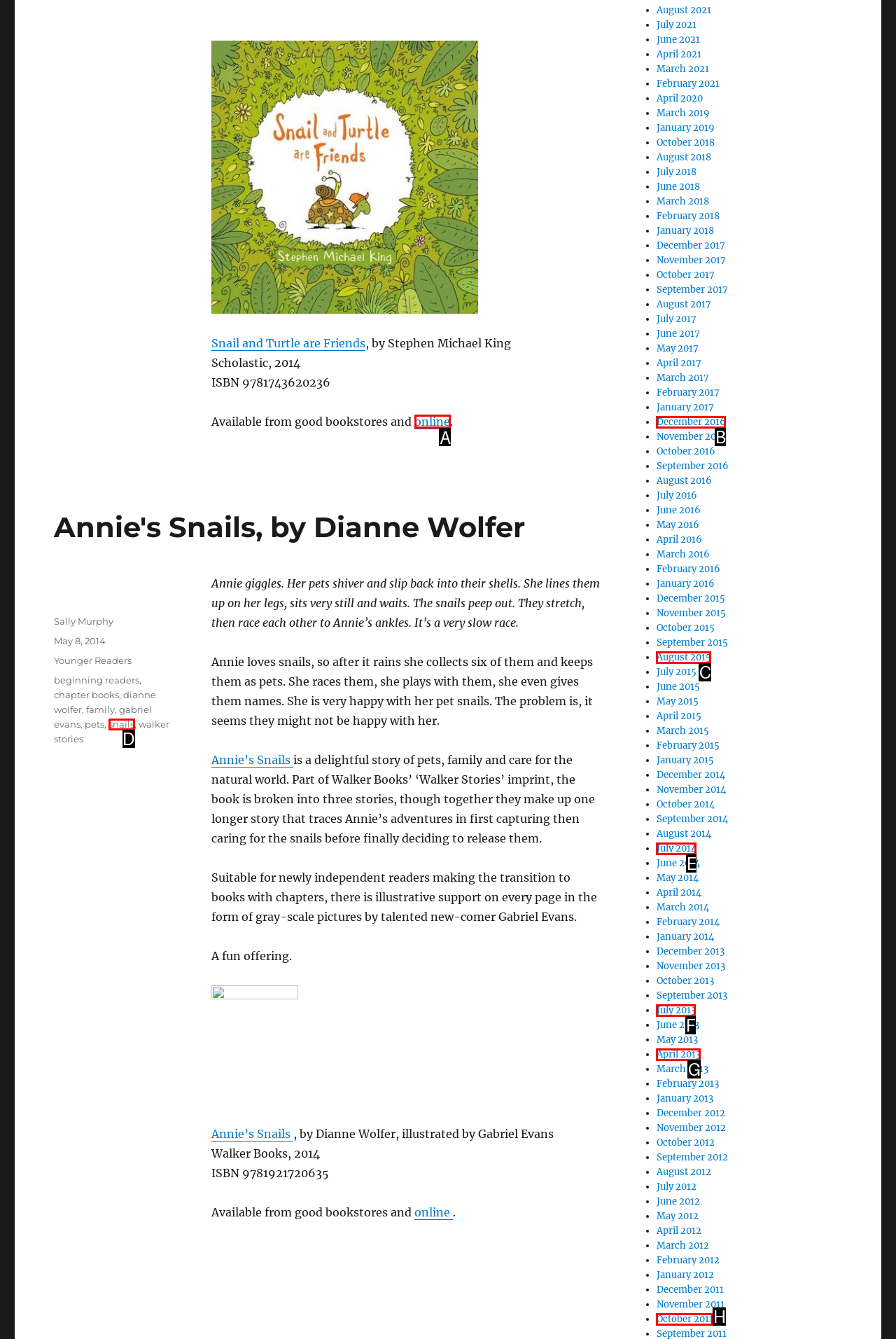Choose the HTML element to click for this instruction: Follow the link 'online' Answer with the letter of the correct choice from the given options.

A